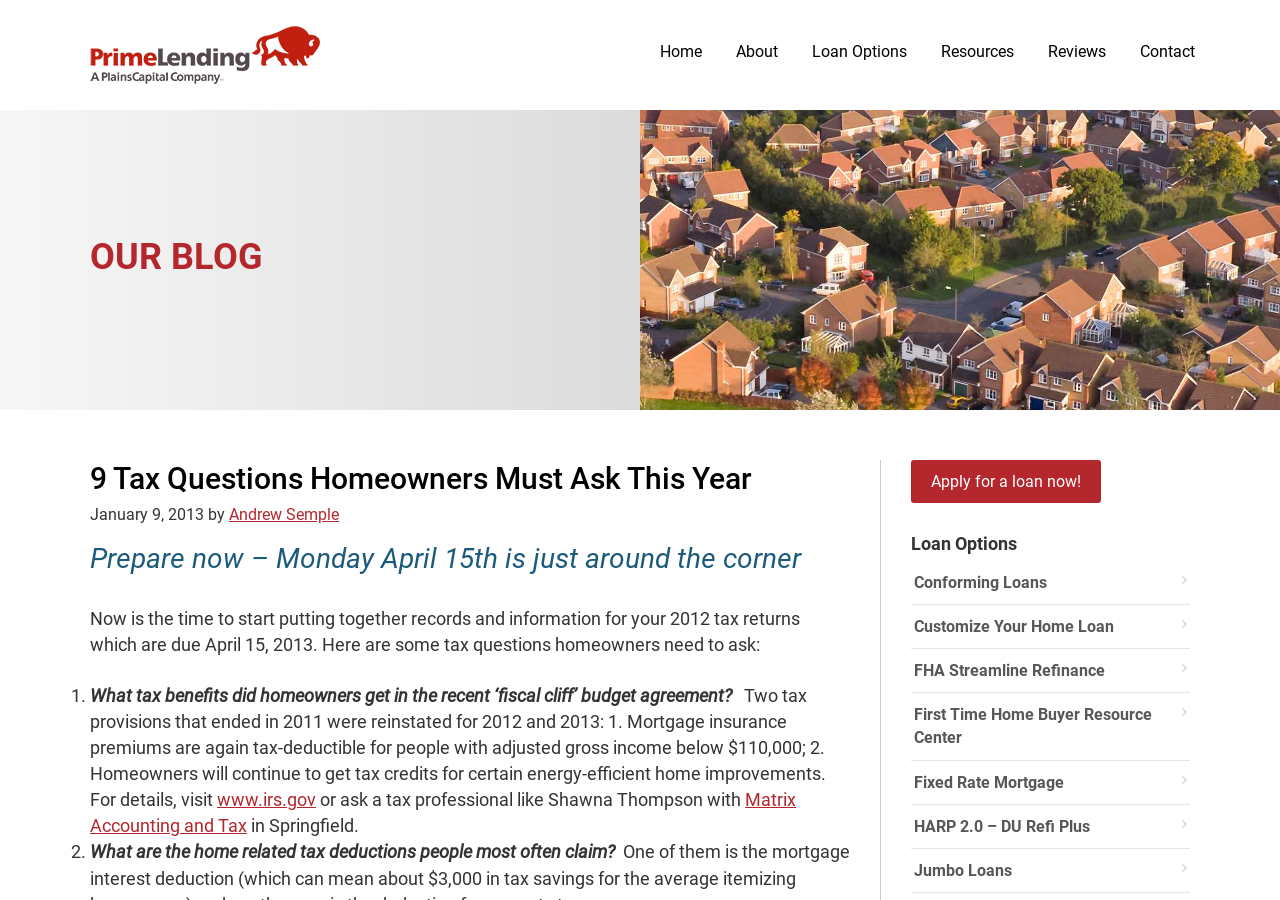Pinpoint the bounding box coordinates of the element you need to click to execute the following instruction: "Explore the Community page". The bounding box should be represented by four float numbers between 0 and 1, in the format [left, top, right, bottom].

None